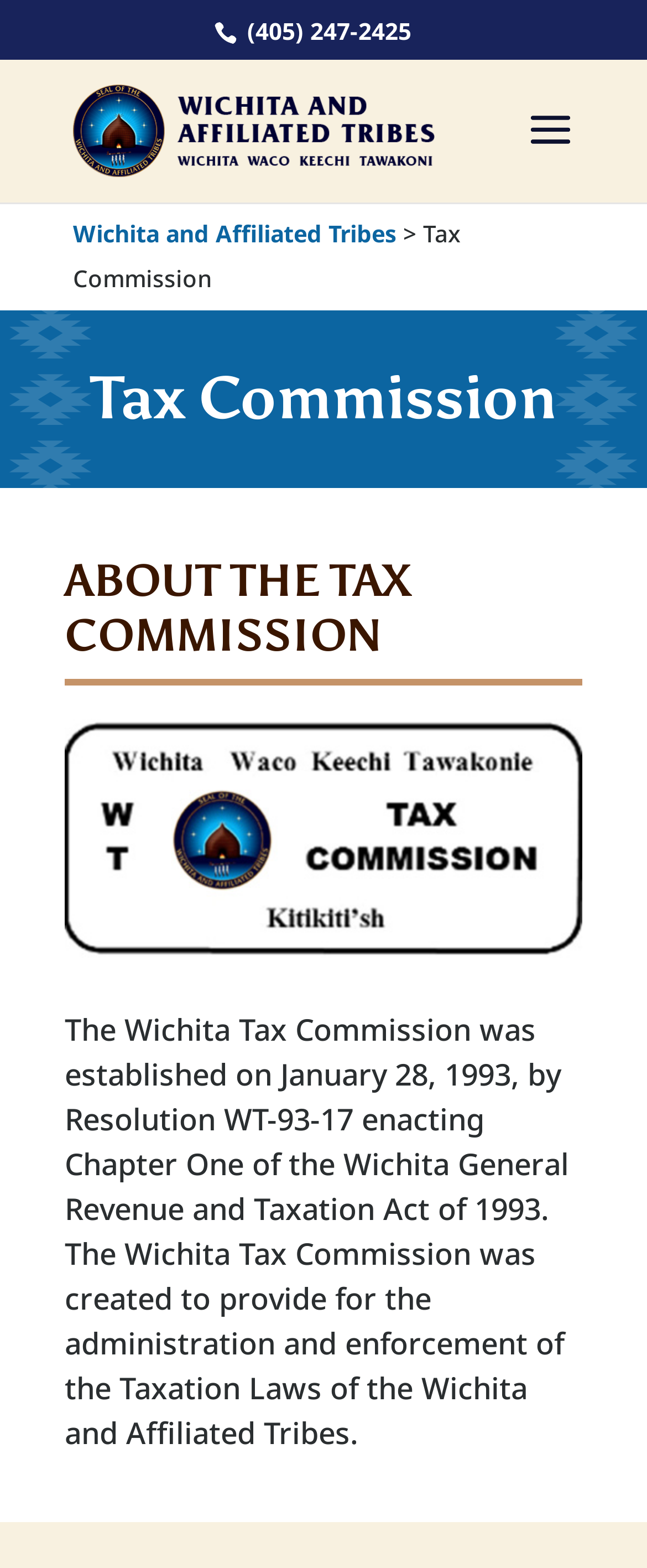Provide a short answer to the following question with just one word or phrase: What is the purpose of the Wichita Tax Commission?

Administration and enforcement of Taxation Laws